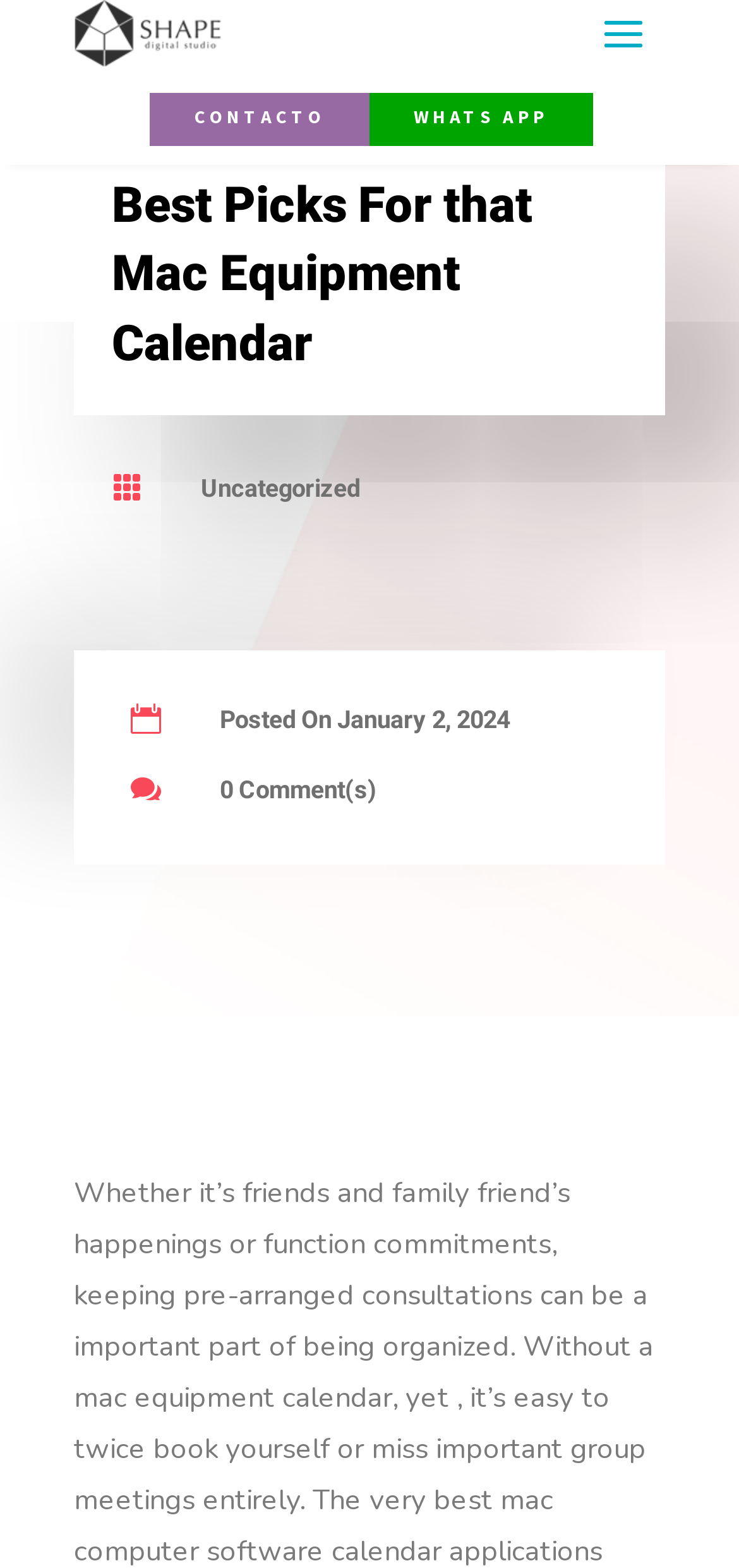Provide a thorough summary of the webpage.

The webpage appears to be a blog post or article page. At the top, there is a row of links, including an empty link, "a", "CONTACTO 5", and "WHATS APP 5", positioned from left to right. 

Below the links, there is a main heading "Best Picks For that Mac Equipment Calendar" that spans most of the width of the page. 

To the right of the main heading, there is a small icon represented by the Unicode character "\ue08d". 

Below the main heading, there is a subheading "Uncategorized" with a link to the same text. This subheading is positioned slightly to the right of the main heading. 

To the left of the "Uncategorized" subheading, there is another small icon represented by the Unicode character "\ue023". 

Further down, there is a heading "Posted On January 2, 2024" positioned to the right of the "Uncategorized" subheading. 

To the left of the "Posted On January 2, 2024" heading, there is another small icon represented by the Unicode character "\ue066". 

Finally, there is a heading "0 Comment(s)" with a link to the same text, positioned to the right of the "Posted On January 2, 2024" heading.